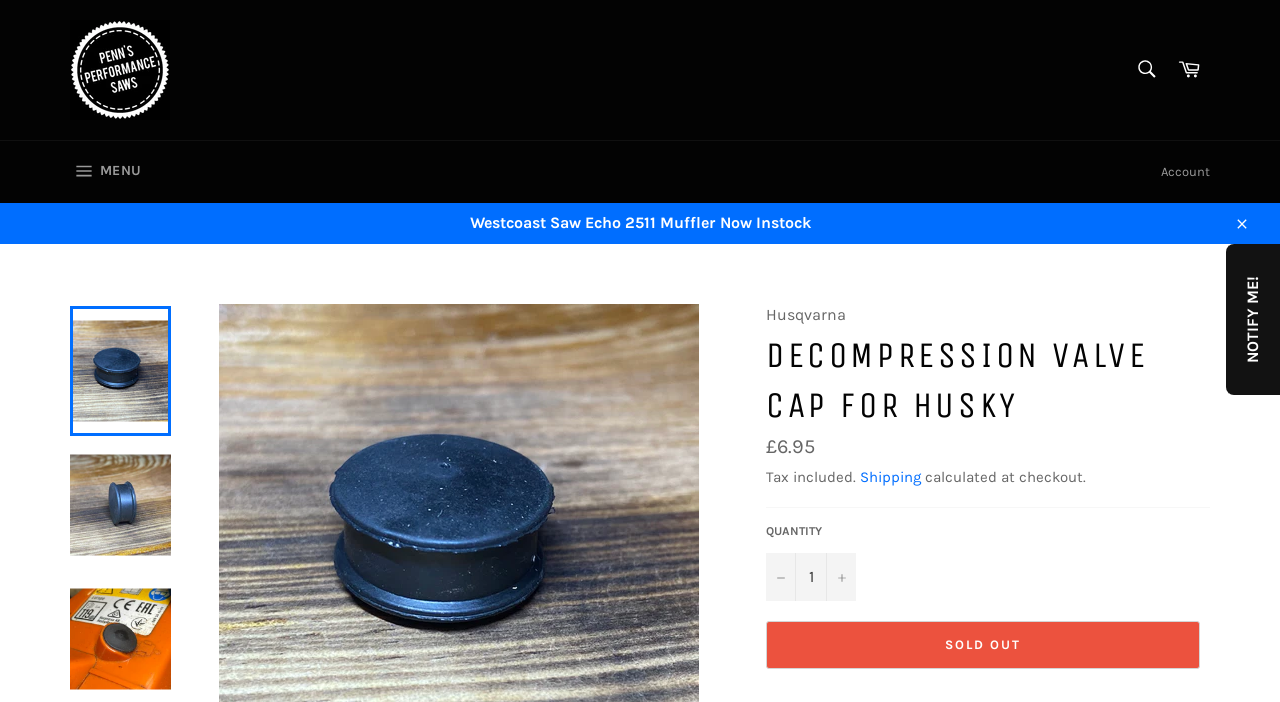Reply to the question with a single word or phrase:
Is the 'SOLD OUT' button enabled?

No